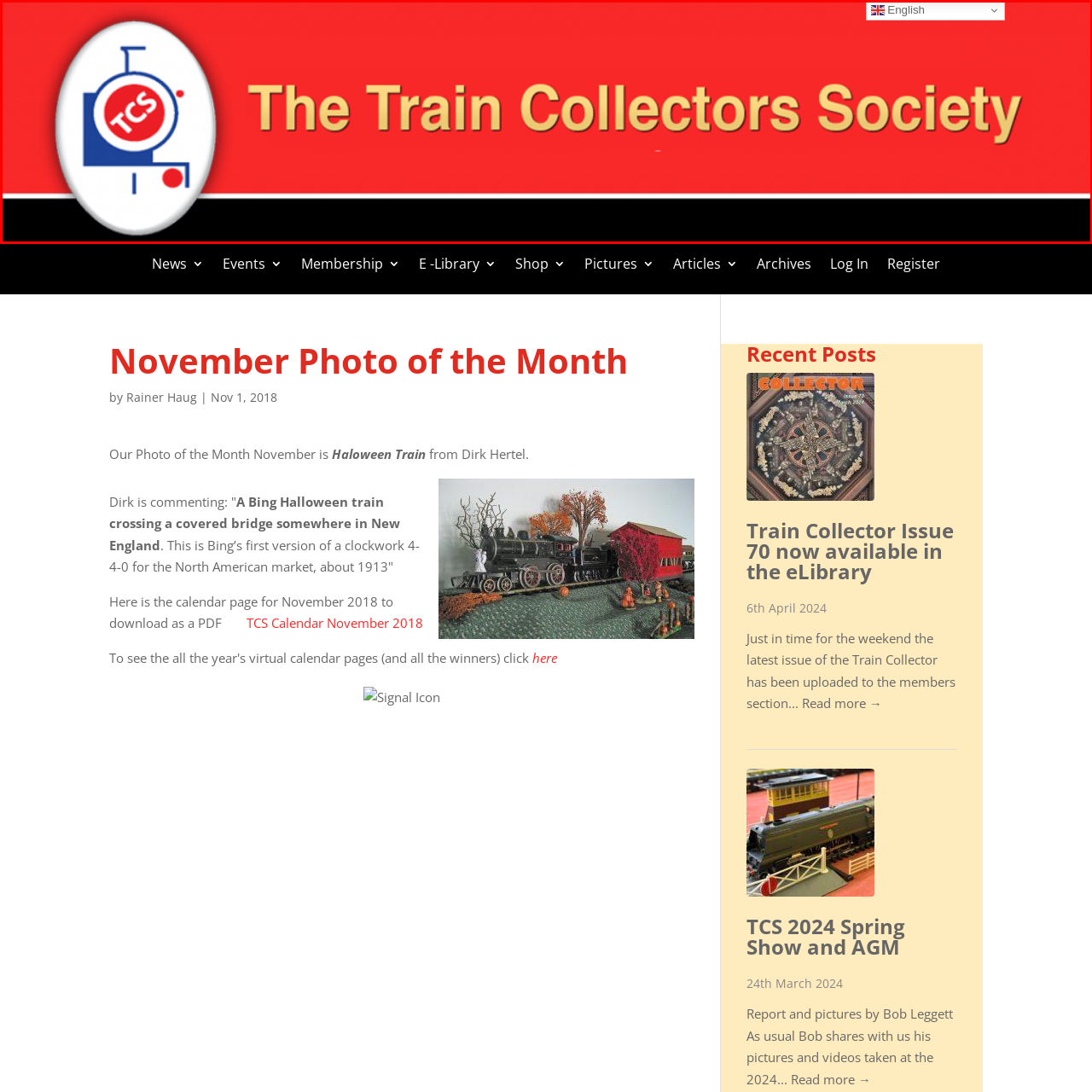Pay attention to the section of the image delineated by the white outline and provide a detailed response to the subsequent question, based on your observations: 
What is the font color of the text?

The font color of the text is golden because the caption describes the text 'The Train Collectors Society' as being rendered in a bold, golden font.